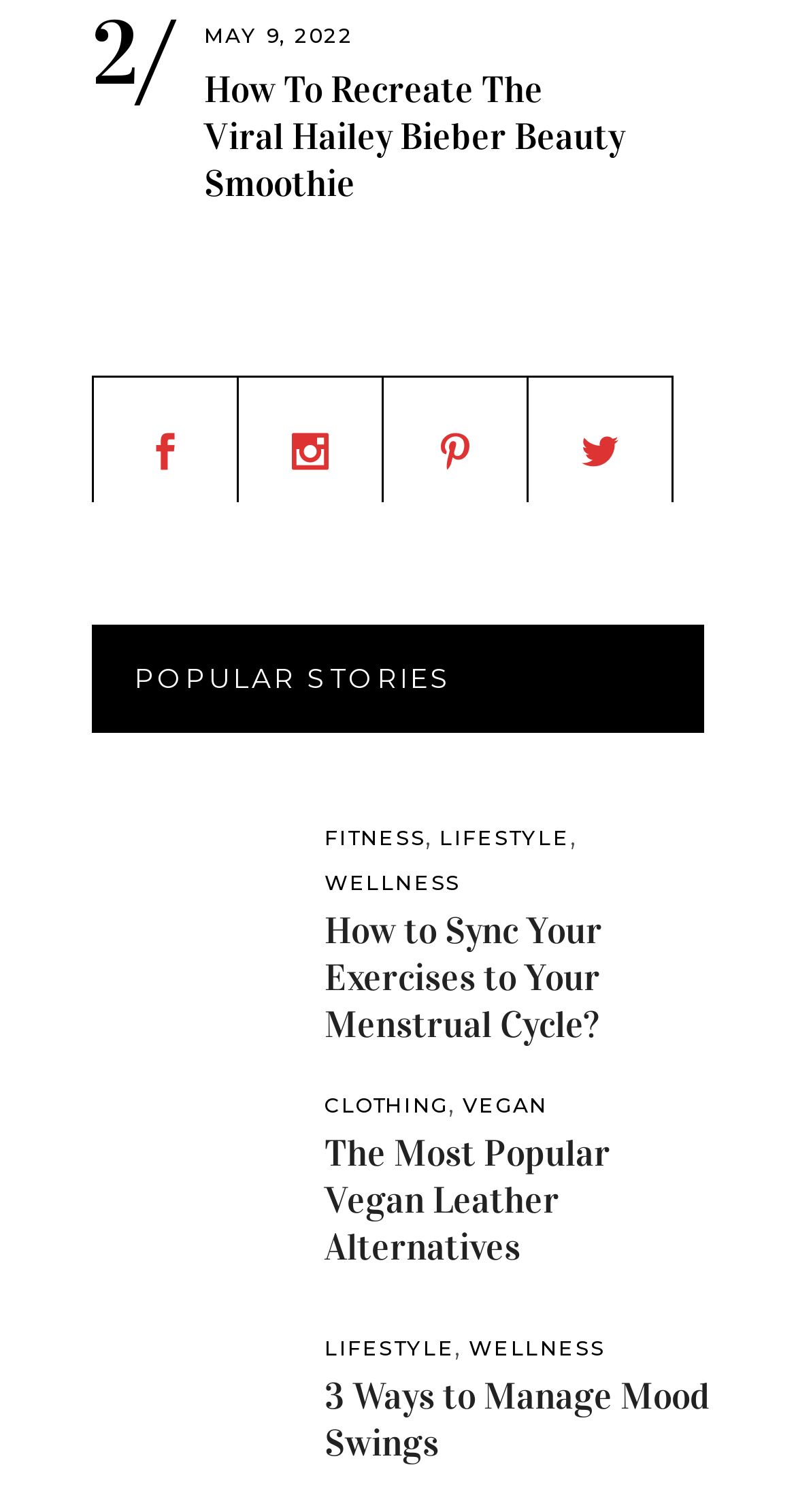Identify the bounding box coordinates of the section to be clicked to complete the task described by the following instruction: "Explore the article about vegan leather alternatives". The coordinates should be four float numbers between 0 and 1, formatted as [left, top, right, bottom].

[0.408, 0.748, 0.767, 0.84]